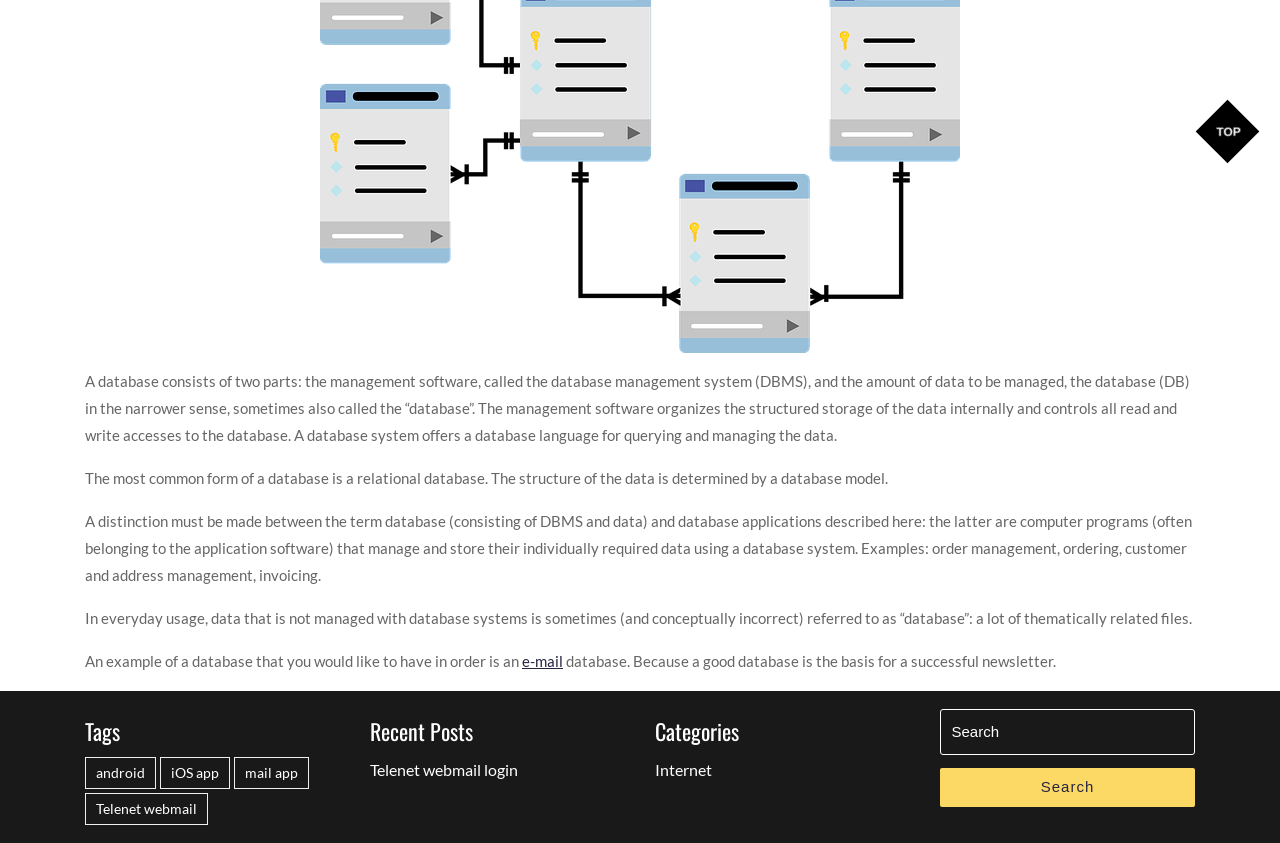Kindly determine the bounding box coordinates for the area that needs to be clicked to execute this instruction: "Browse the 'Internet' category".

[0.512, 0.902, 0.556, 0.925]